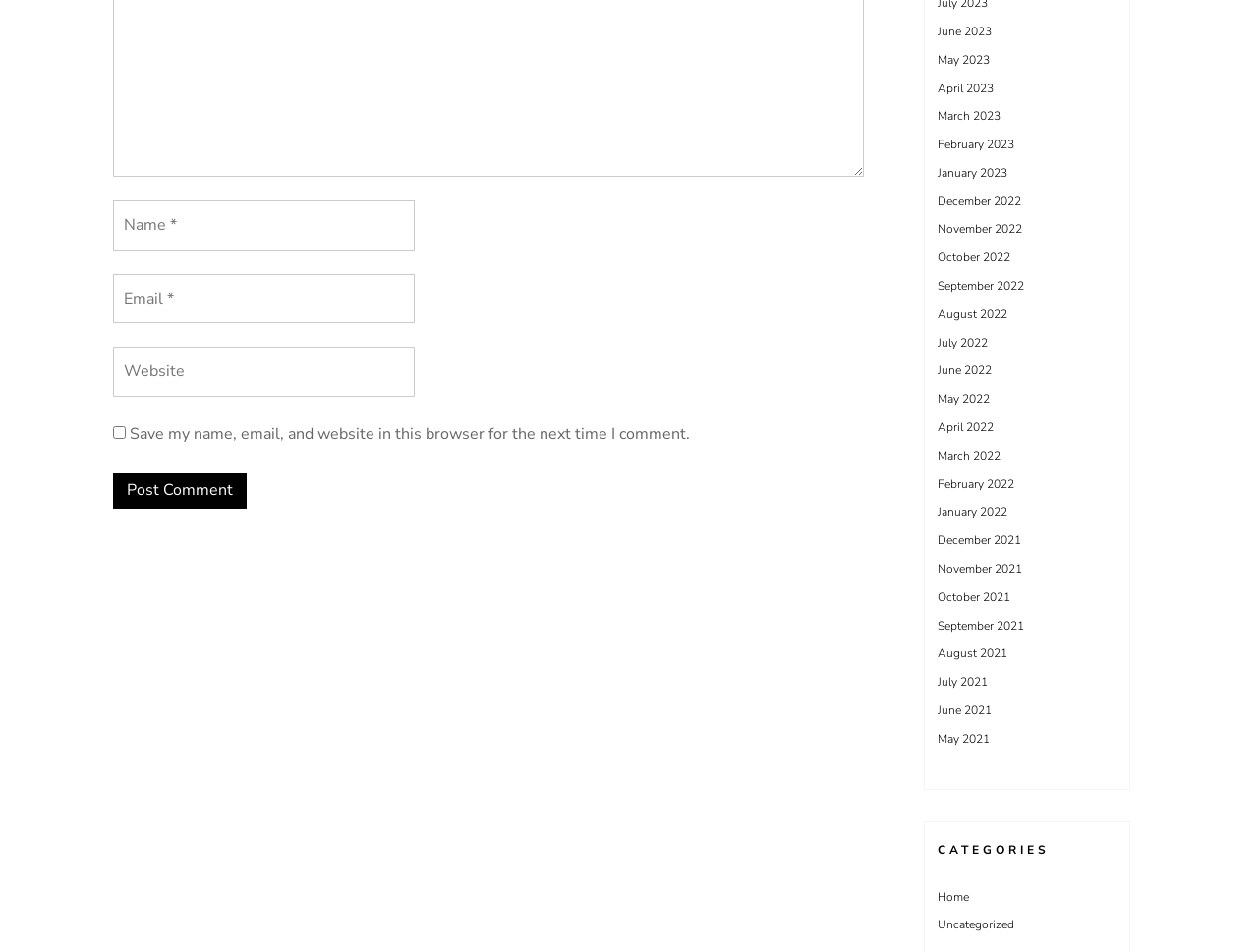Based on the image, provide a detailed response to the question:
What is the category heading?

The heading element [58] has a description 'CATEGORIES', which suggests that it is a category heading for the links that follow.